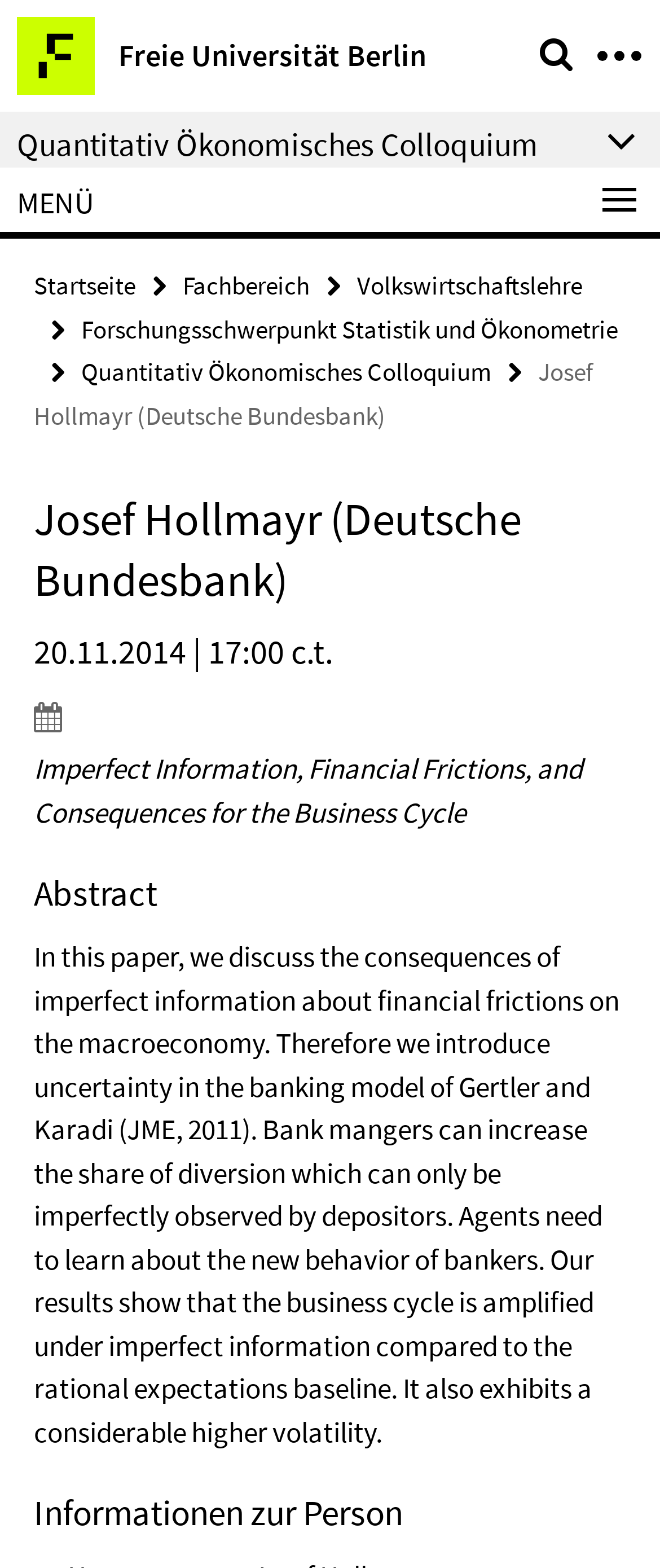What is the date of the colloquium?
Based on the screenshot, respond with a single word or phrase.

20.11.2014